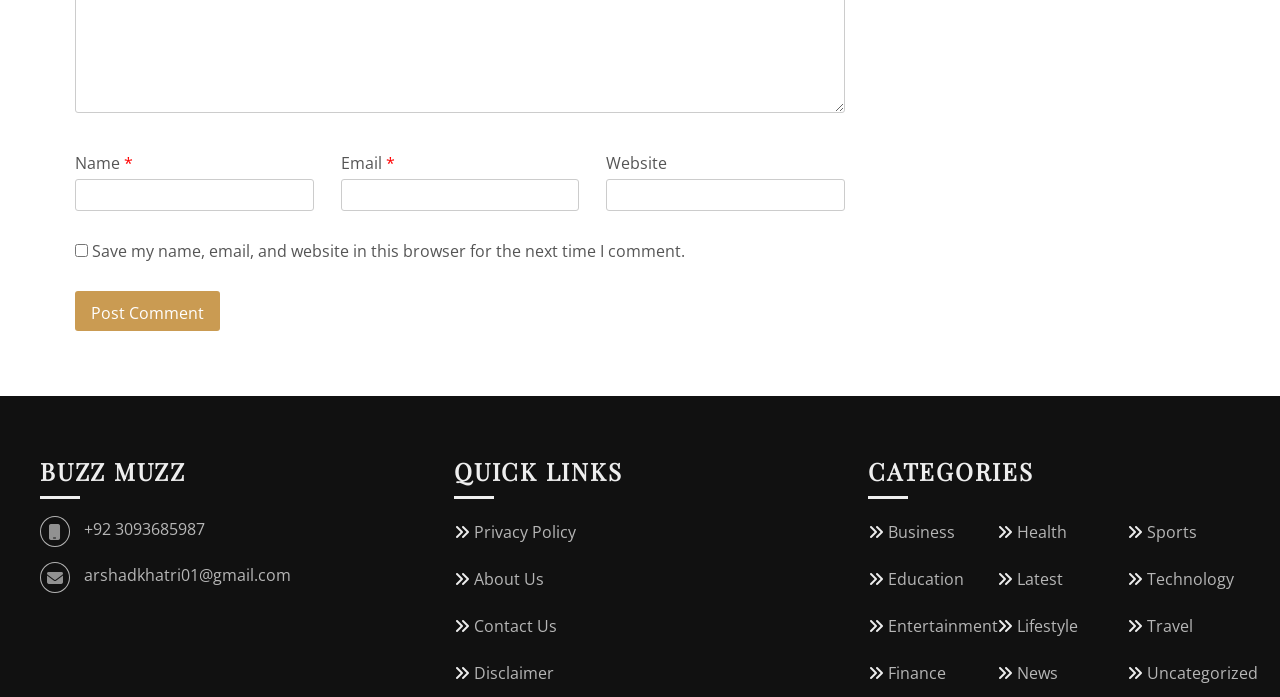What is the email address listed on the webpage?
Please provide a comprehensive answer based on the contents of the image.

The email address is listed as a link at the top of the webpage, below the 'BUZZ MUZZ' heading and next to the phone number.